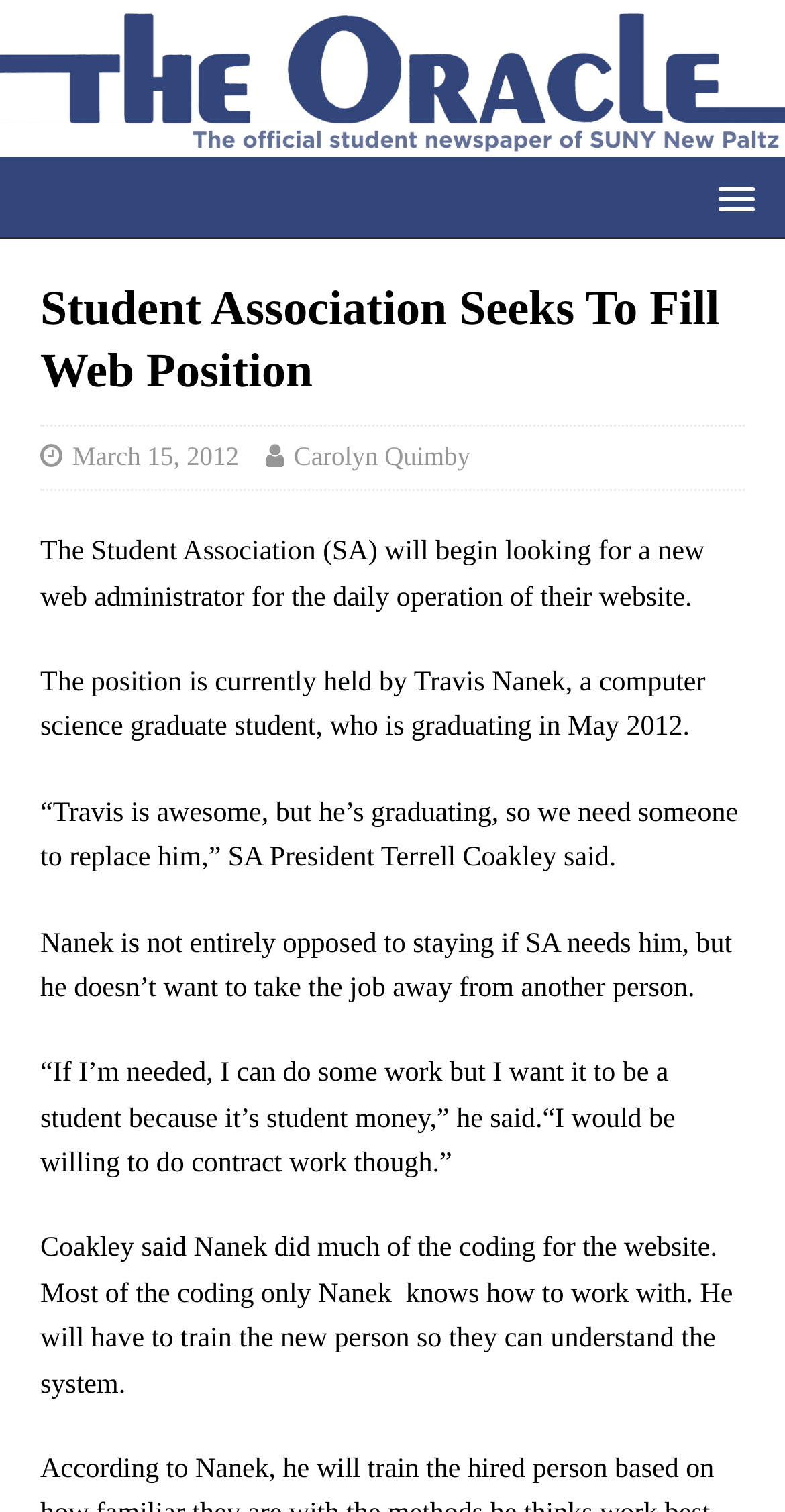Could you identify the text that serves as the heading for this webpage?

Student Association Seeks To Fill Web Position